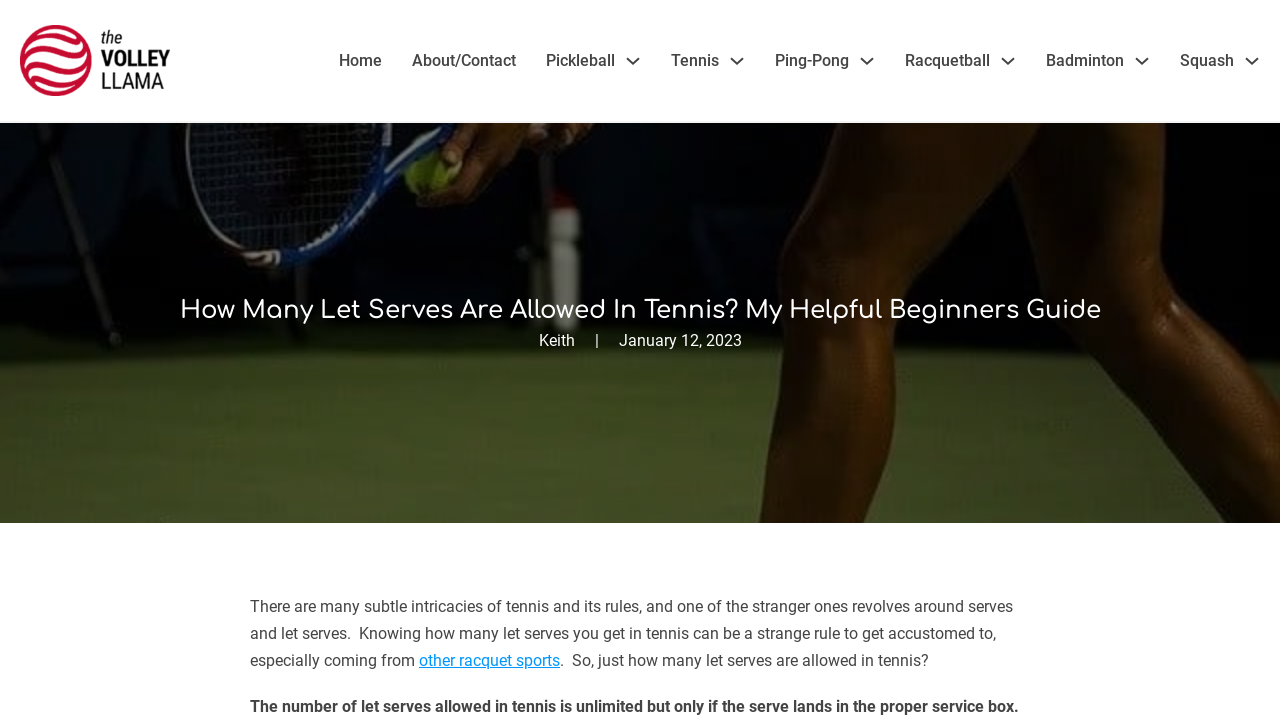Carefully examine the image and provide an in-depth answer to the question: How many links are there in the main navigation?

There are five links in the main navigation: 'Home', 'About/Contact', 'Pickleball', 'Tennis', and 'Ping-Pong', followed by submenu buttons for other racquet sports.